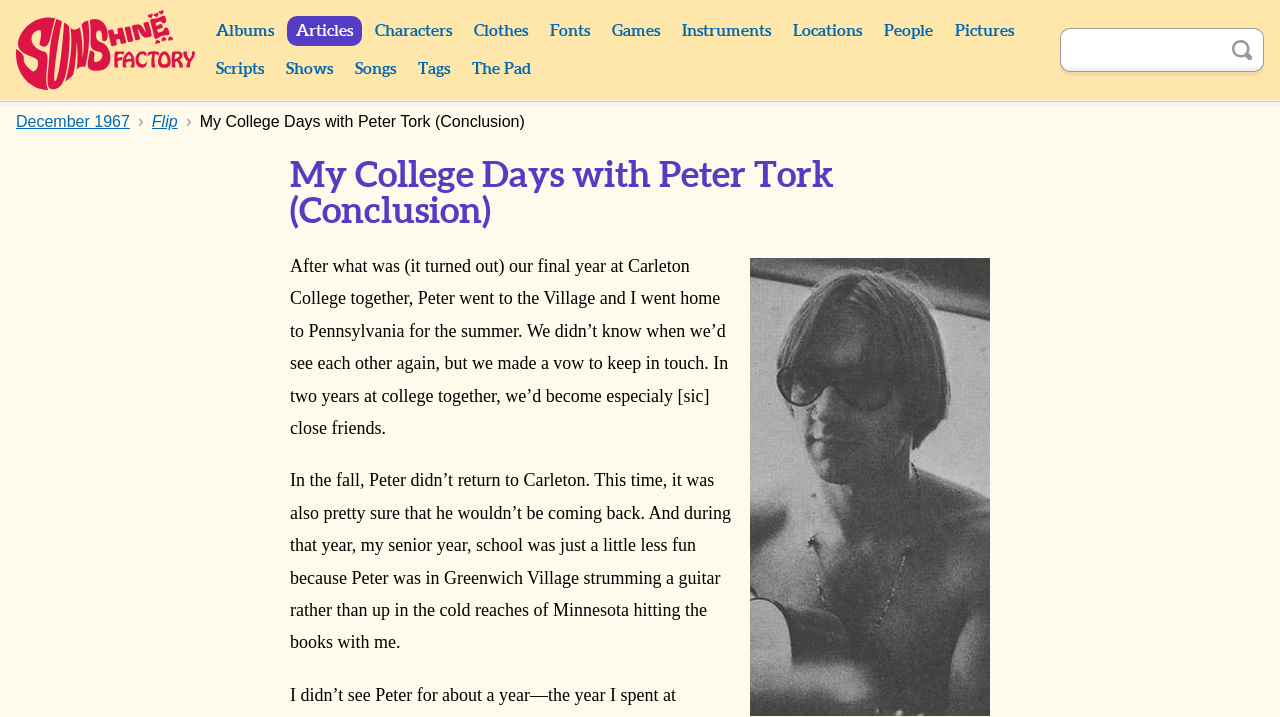Please give a succinct answer to the question in one word or phrase:
What is the location mentioned besides Carleton College?

Pennsylvania